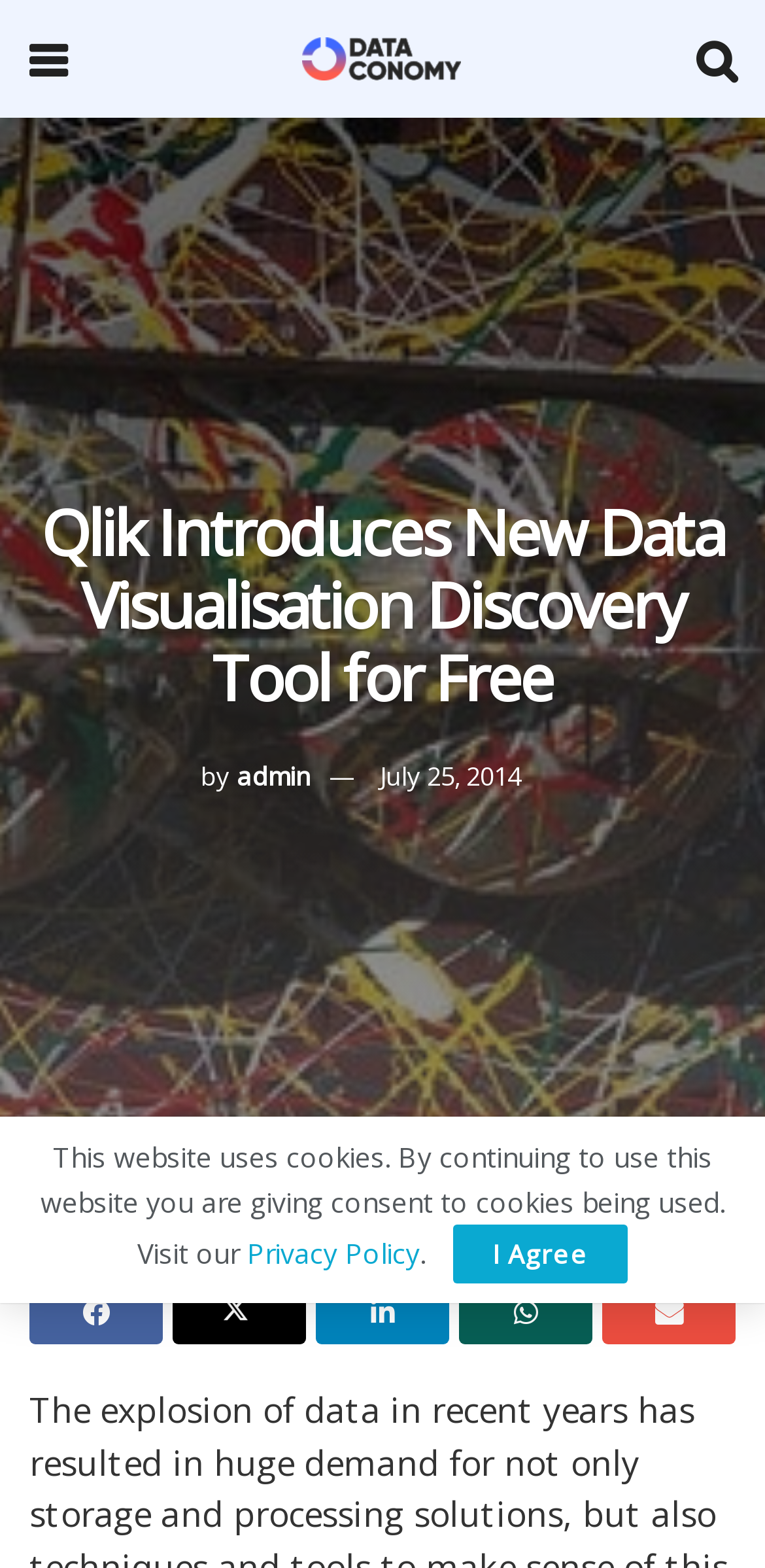How many social media links are there?
Examine the image and give a concise answer in one word or a short phrase.

4